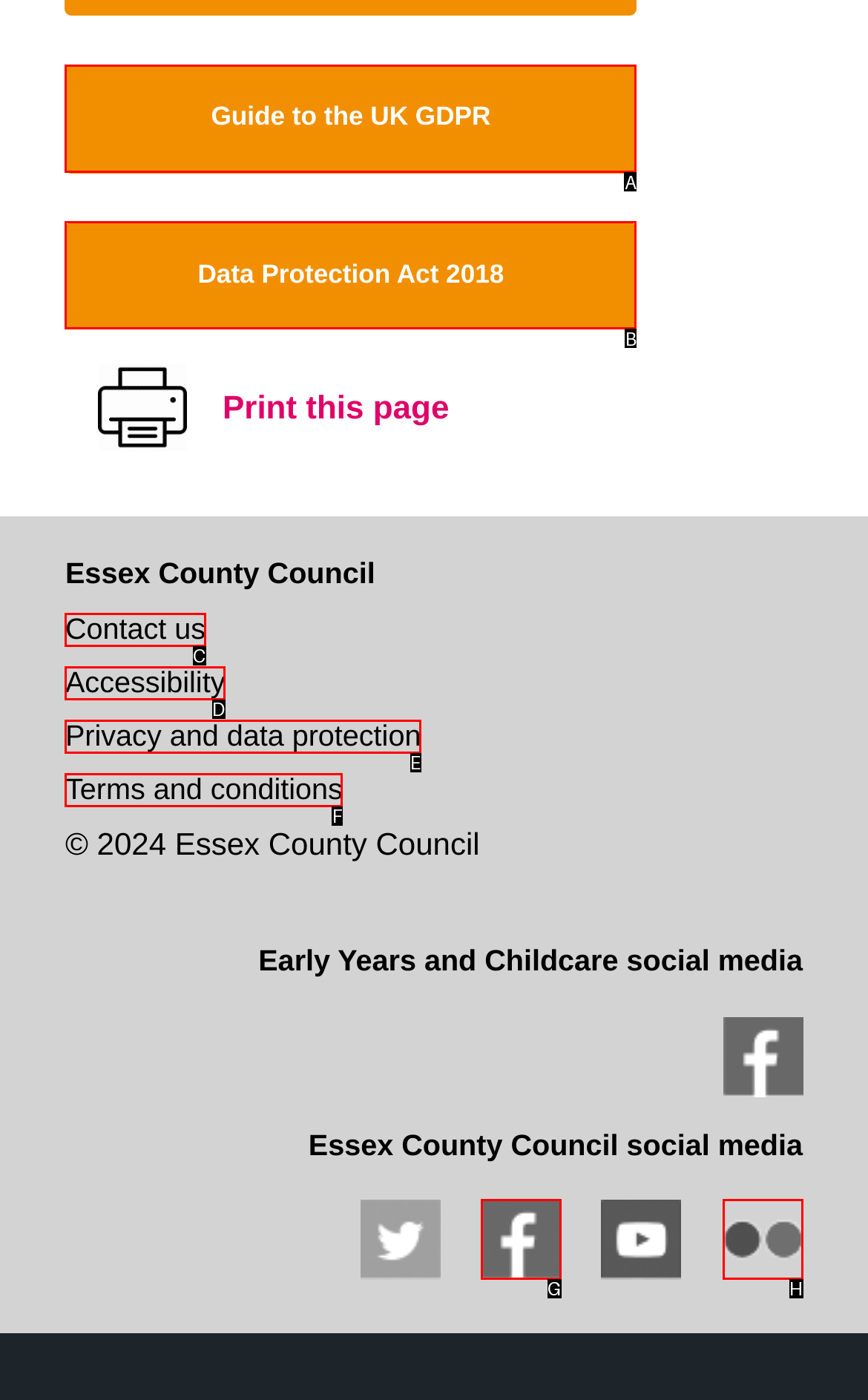Tell me which option best matches this description: Contact us
Answer with the letter of the matching option directly from the given choices.

C